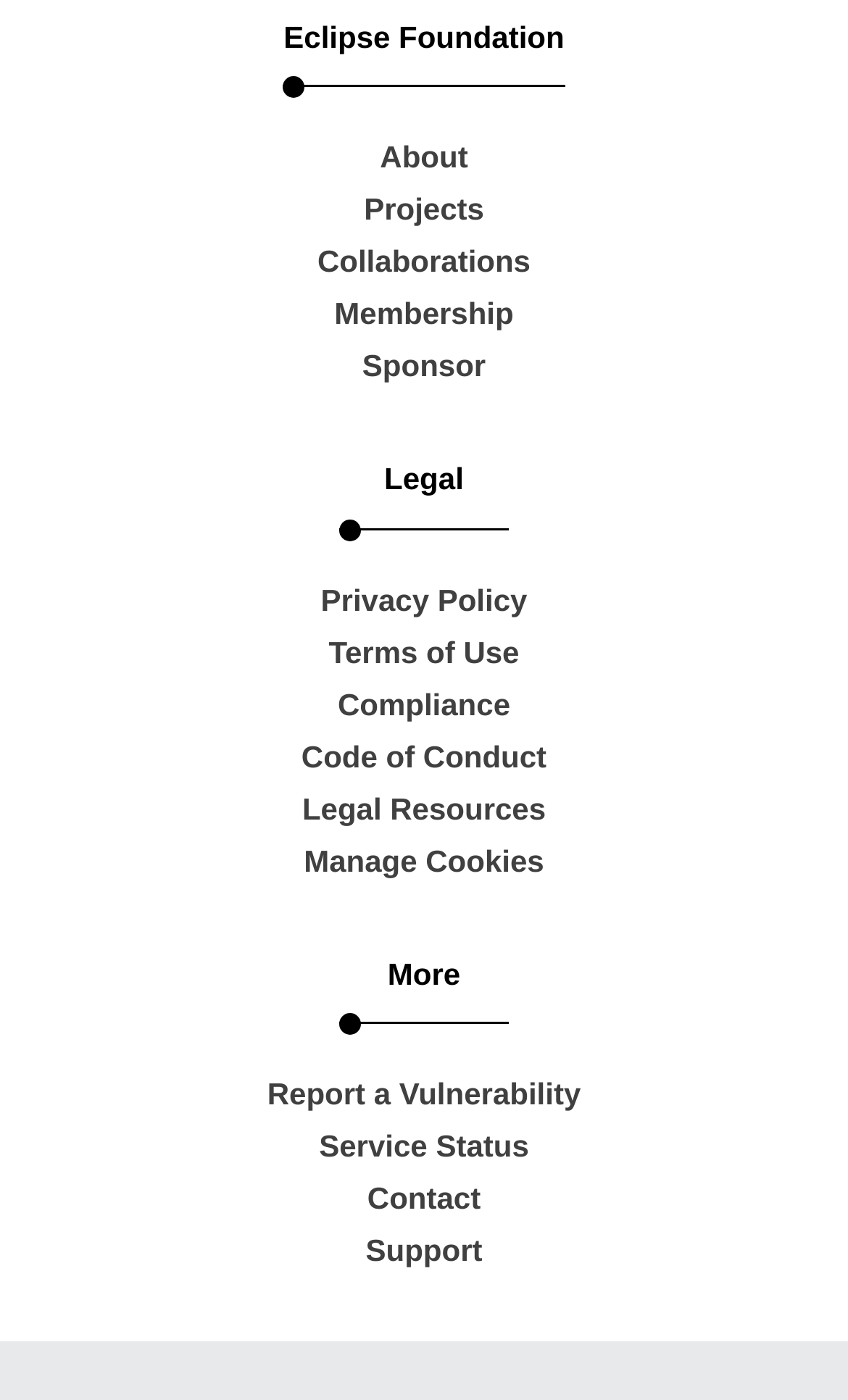Can you determine the bounding box coordinates of the area that needs to be clicked to fulfill the following instruction: "contact us"?

[0.038, 0.837, 0.962, 0.875]